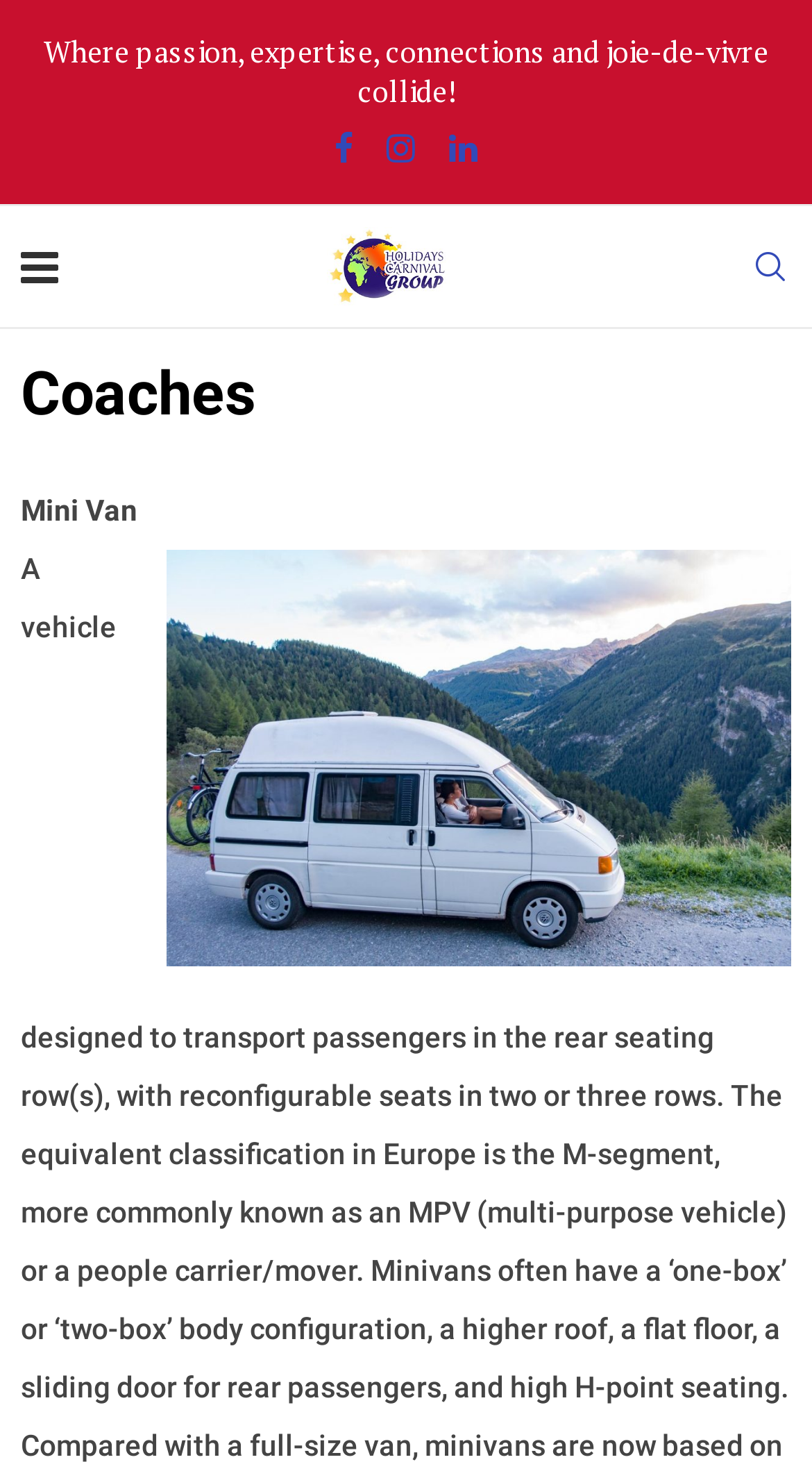What is the body configuration of a Mini Van?
Refer to the image and give a detailed response to the question.

I found the body configuration of a Mini Van by reading the StaticText element that describes it as having 'a ‘one-box’ or ‘two-box’ body configuration'.